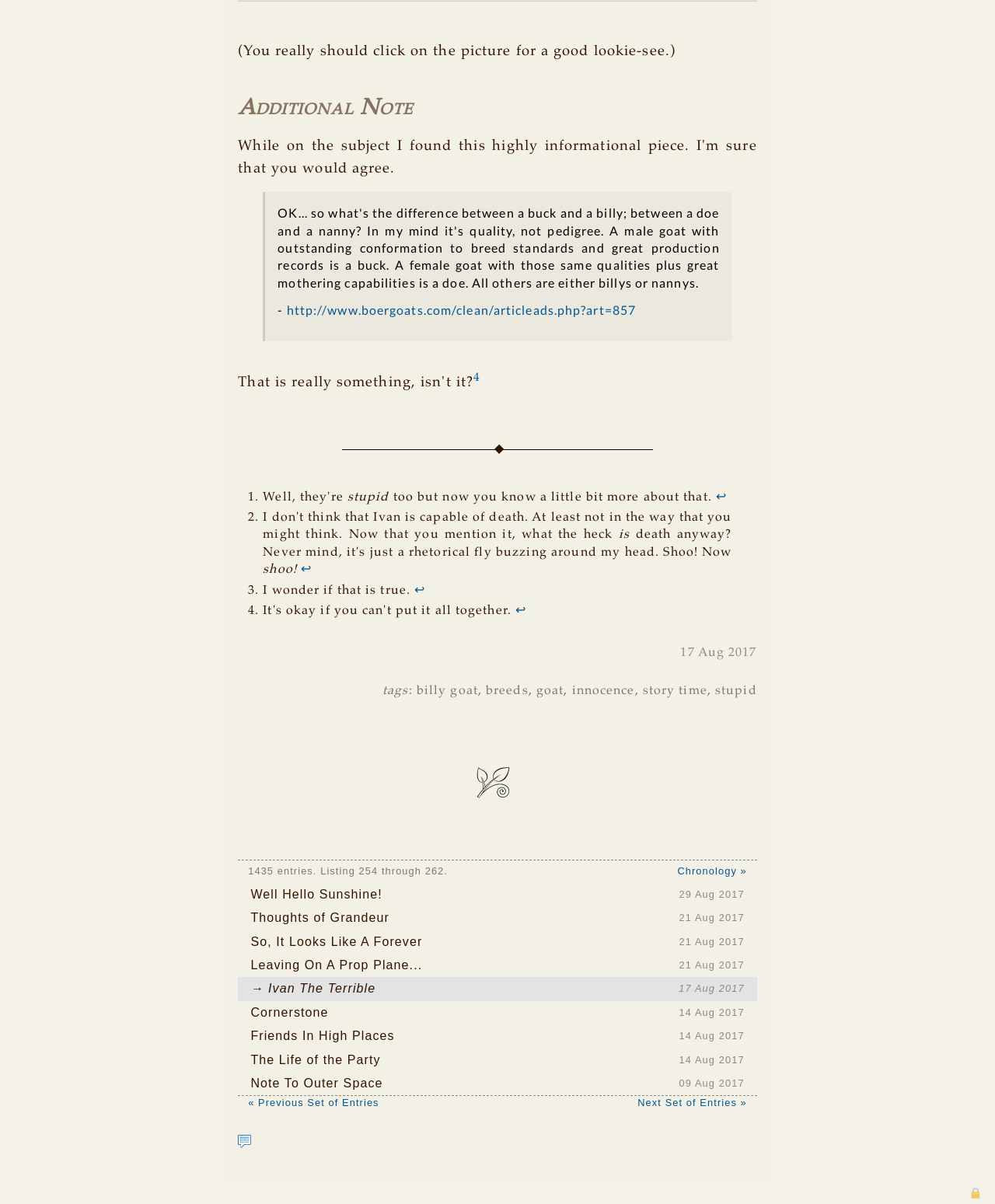Show the bounding box coordinates for the HTML element as described: "story time".

[0.646, 0.568, 0.711, 0.579]